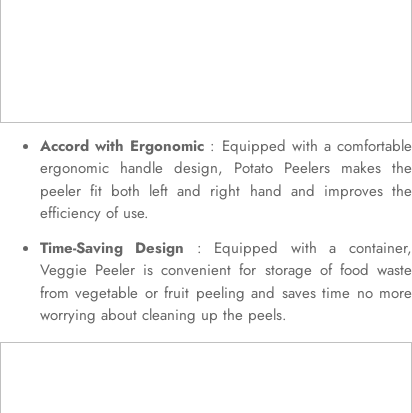What is the purpose of the container in the peeler? Based on the image, give a response in one word or a short phrase.

To store food waste